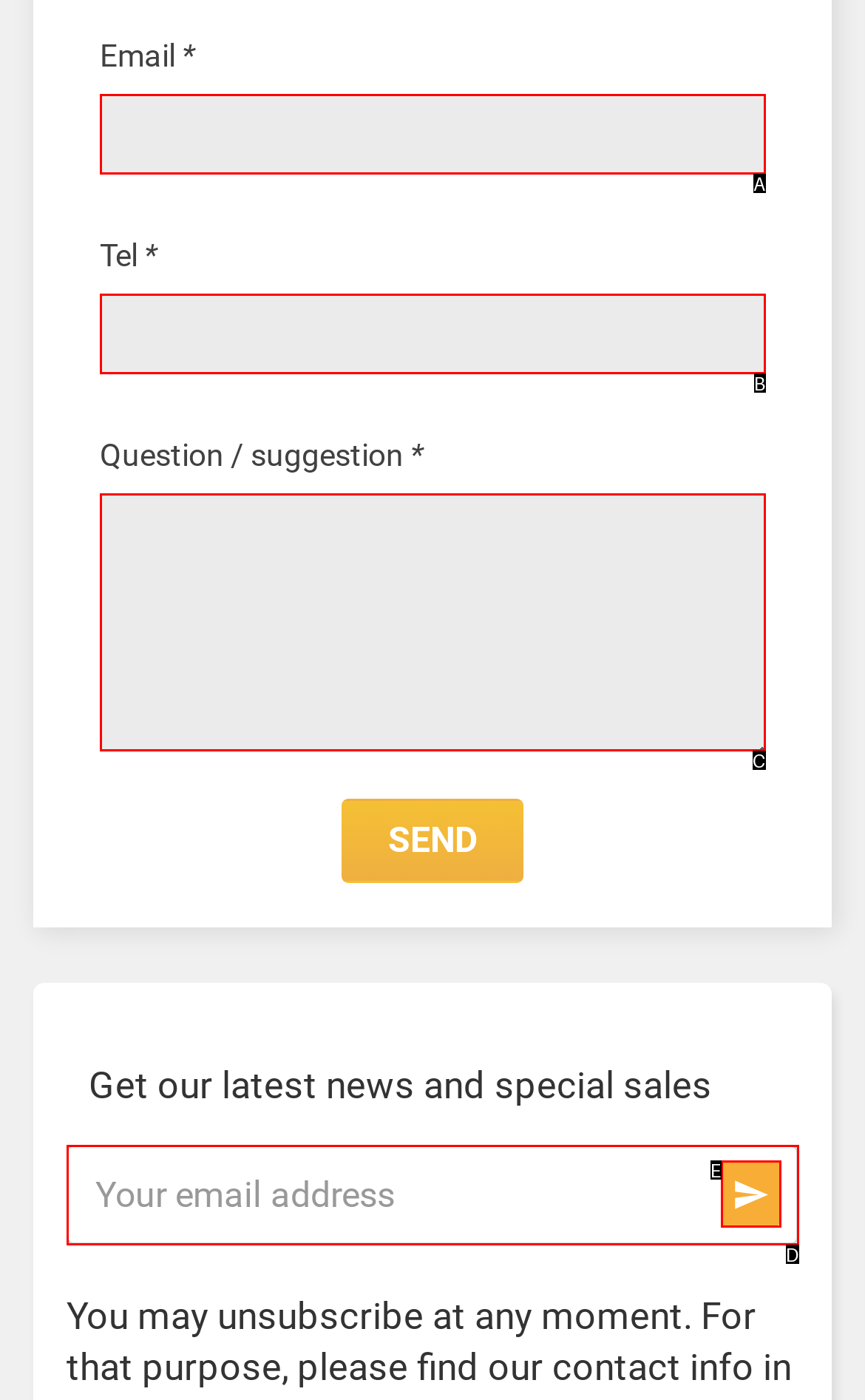Given the description: name="tel", determine the corresponding lettered UI element.
Answer with the letter of the selected option.

B